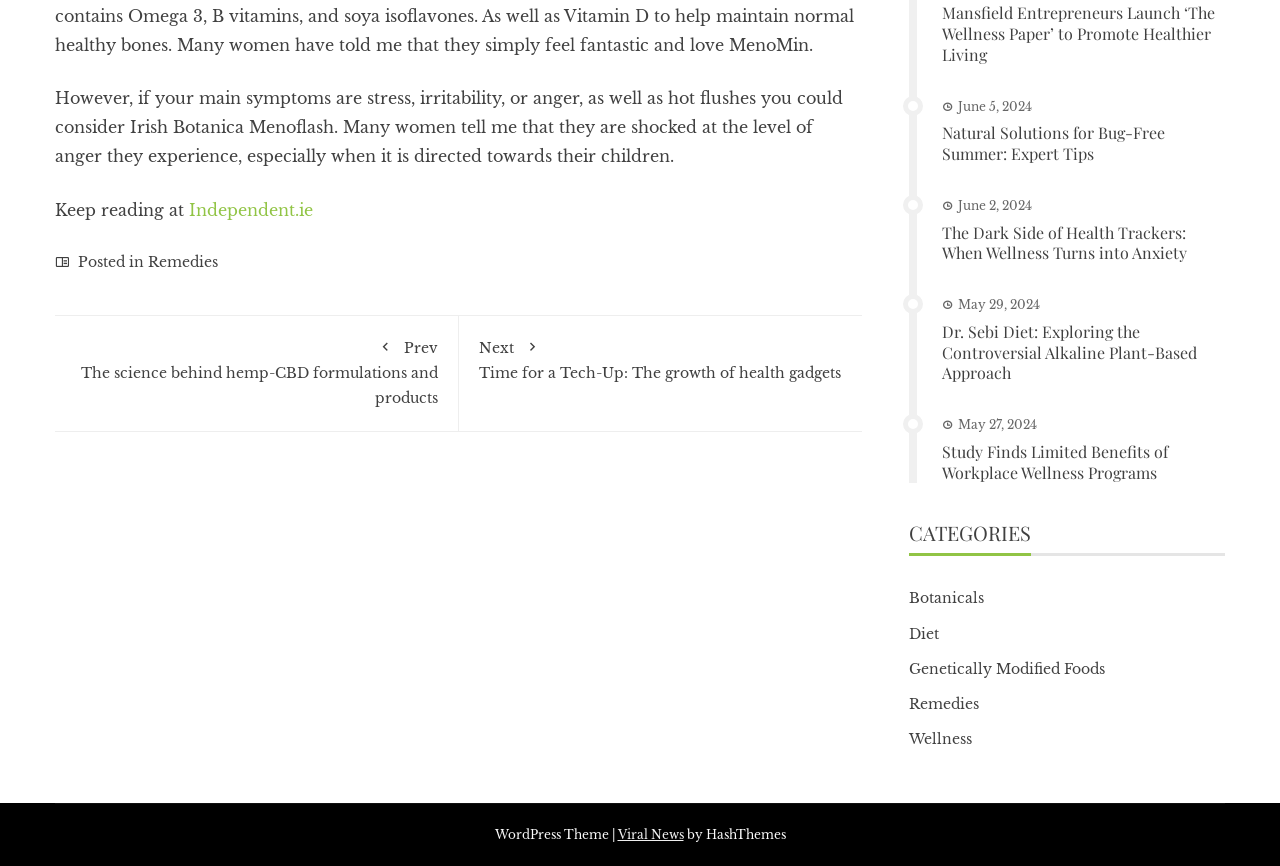Determine the bounding box coordinates in the format (top-left x, top-left y, bottom-right x, bottom-right y). Ensure all values are floating point numbers between 0 and 1. Identify the bounding box of the UI element described by: Remedies

[0.116, 0.292, 0.17, 0.312]